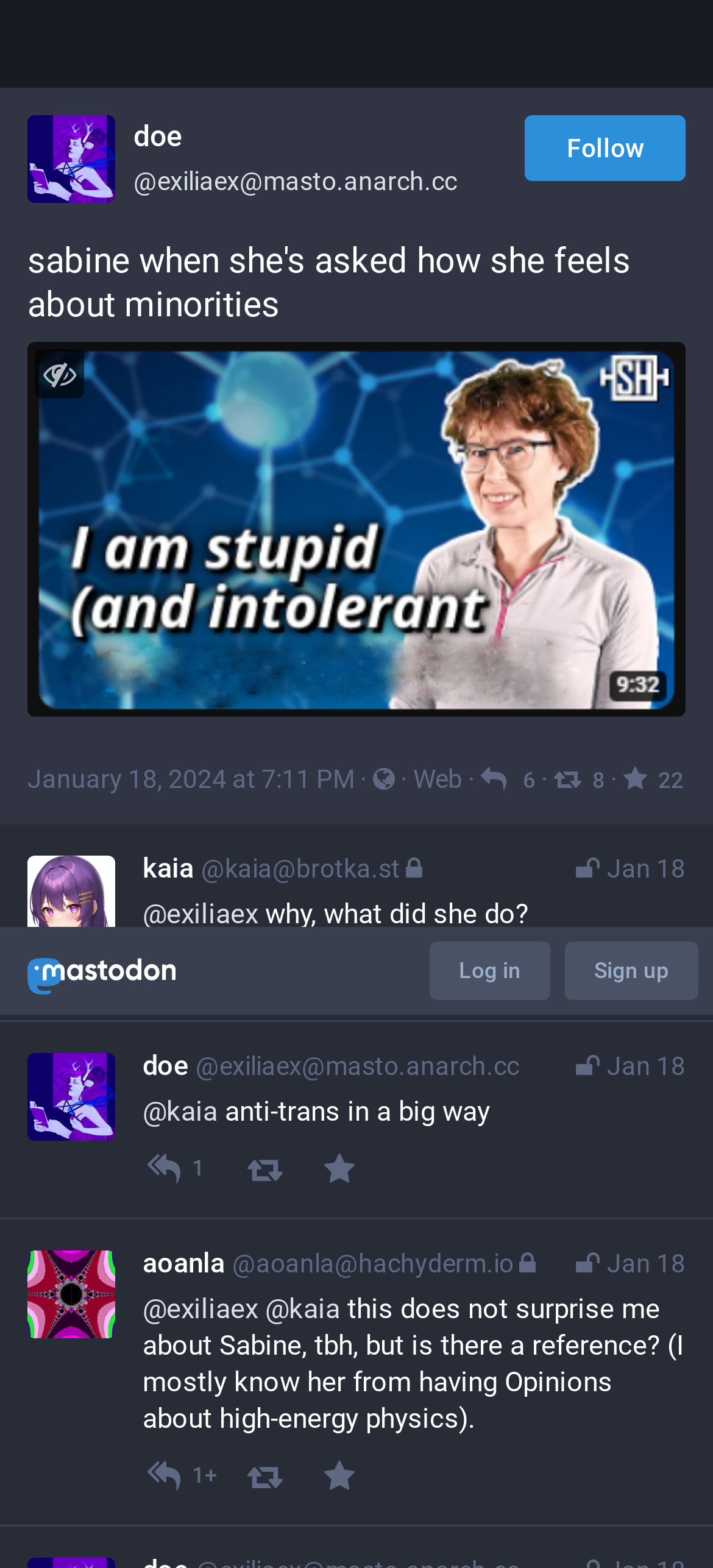Based on the provided description, "Jan 18", find the bounding box of the corresponding UI element in the screenshot.

[0.797, 0.936, 0.962, 0.958]